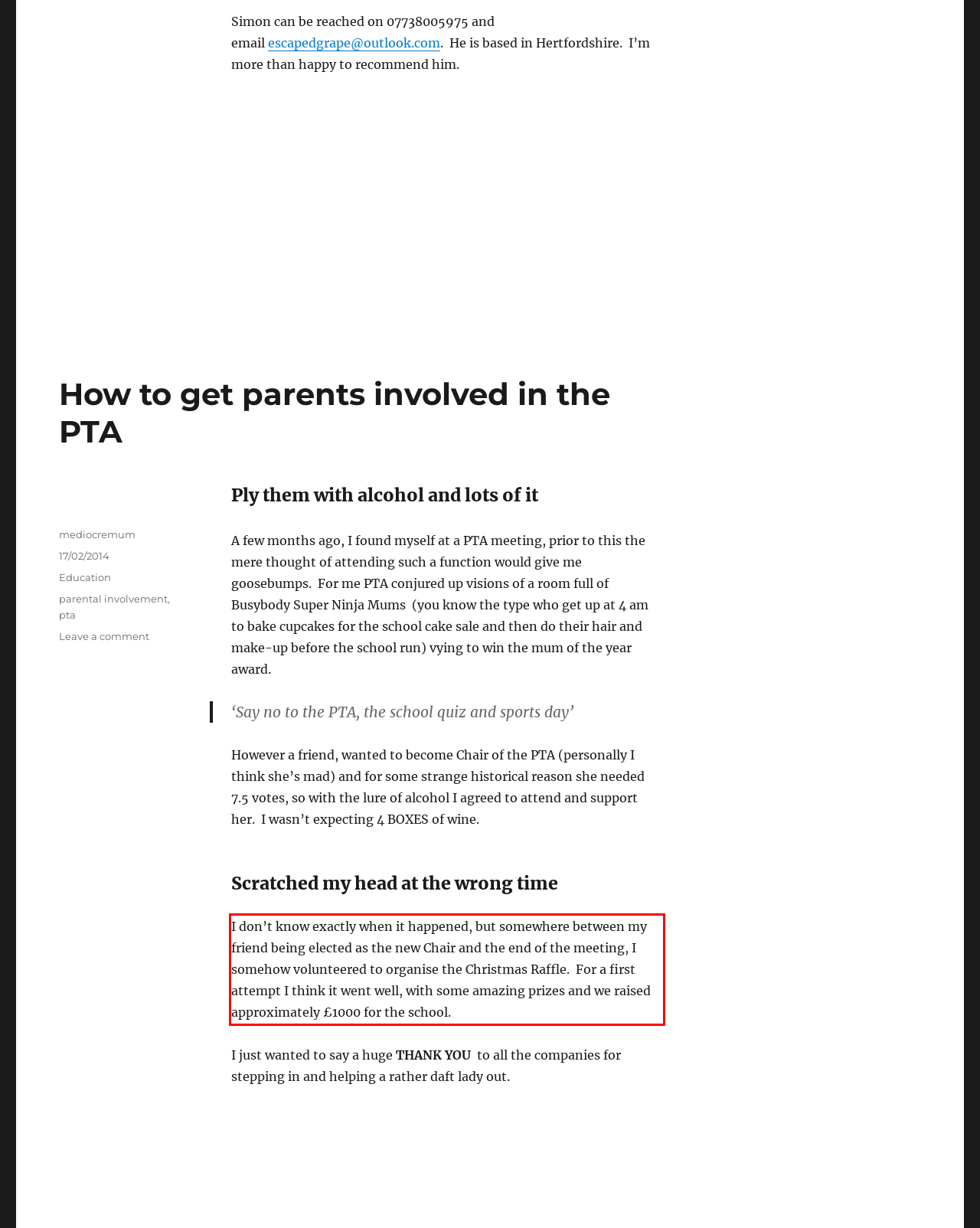Observe the screenshot of the webpage that includes a red rectangle bounding box. Conduct OCR on the content inside this red bounding box and generate the text.

I don’t know exactly when it happened, but somewhere between my friend being elected as the new Chair and the end of the meeting, I somehow volunteered to organise the Christmas Raffle. For a first attempt I think it went well, with some amazing prizes and we raised approximately £1000 for the school.